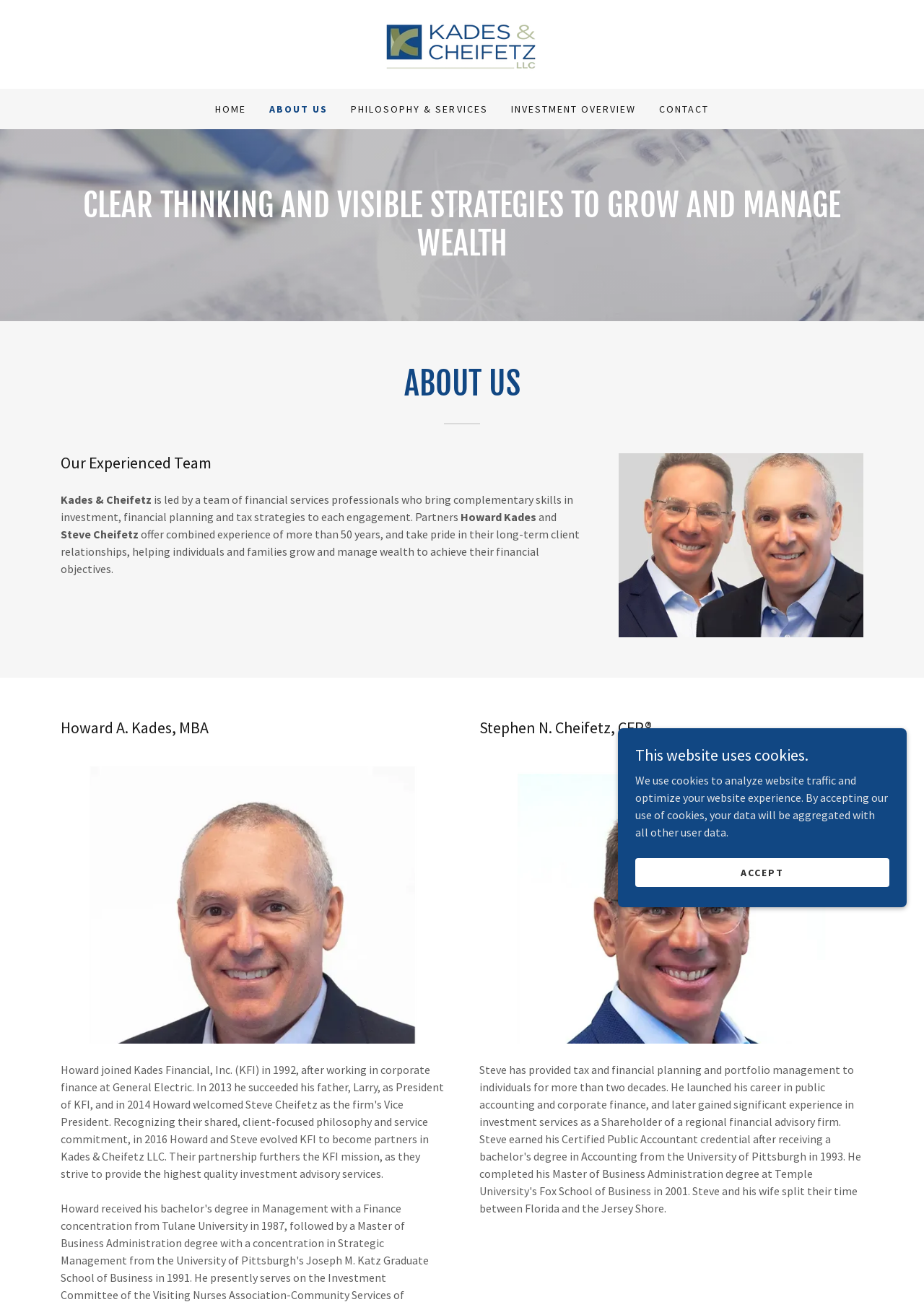What is the certification of Stephen N. Cheifetz?
Based on the image, answer the question in a detailed manner.

I found the certification of Stephen N. Cheifetz by looking at the heading element that mentions his name, which is followed by the abbreviation 'CFP'.